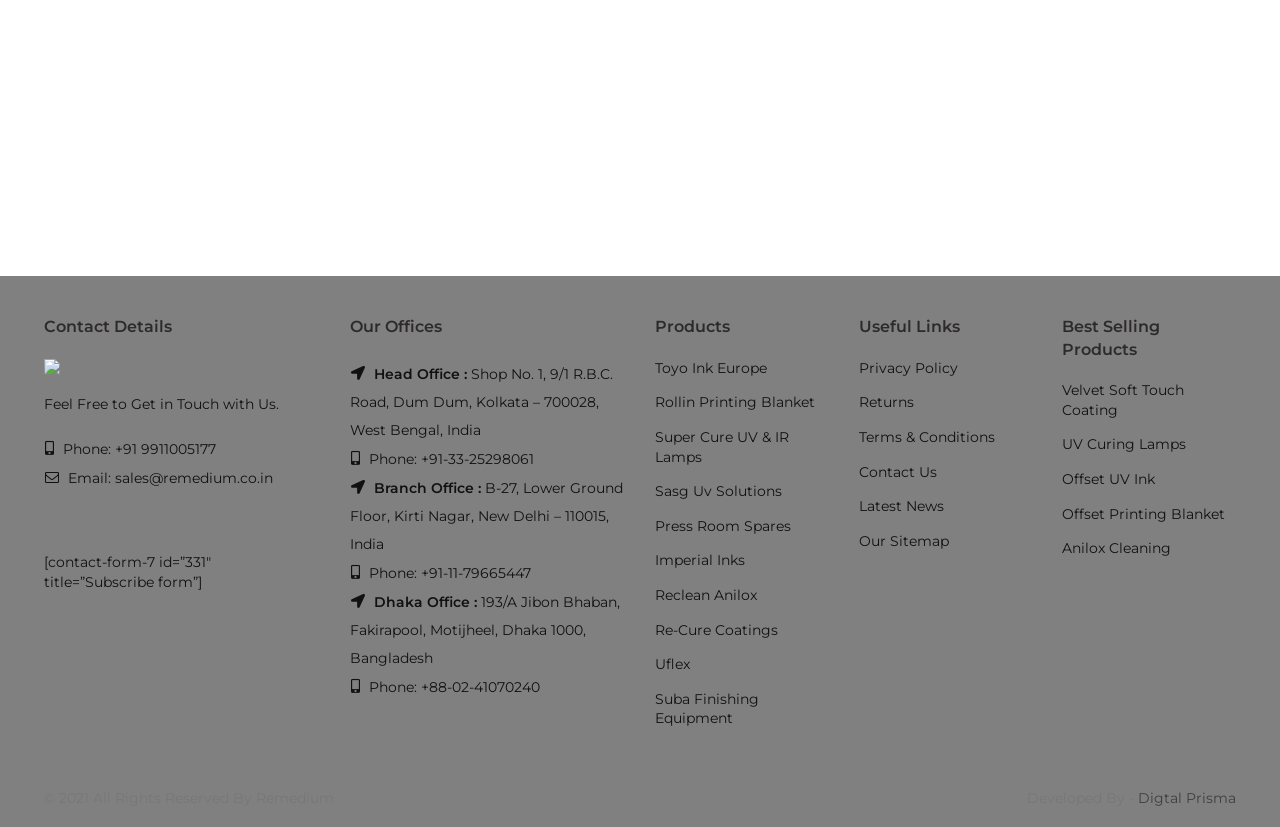Please analyze the image and give a detailed answer to the question:
What is the email address to contact the company?

I found the email address to contact the company by looking at the 'Contact Details' section, where it lists the email address and phone number to get in touch with the company.